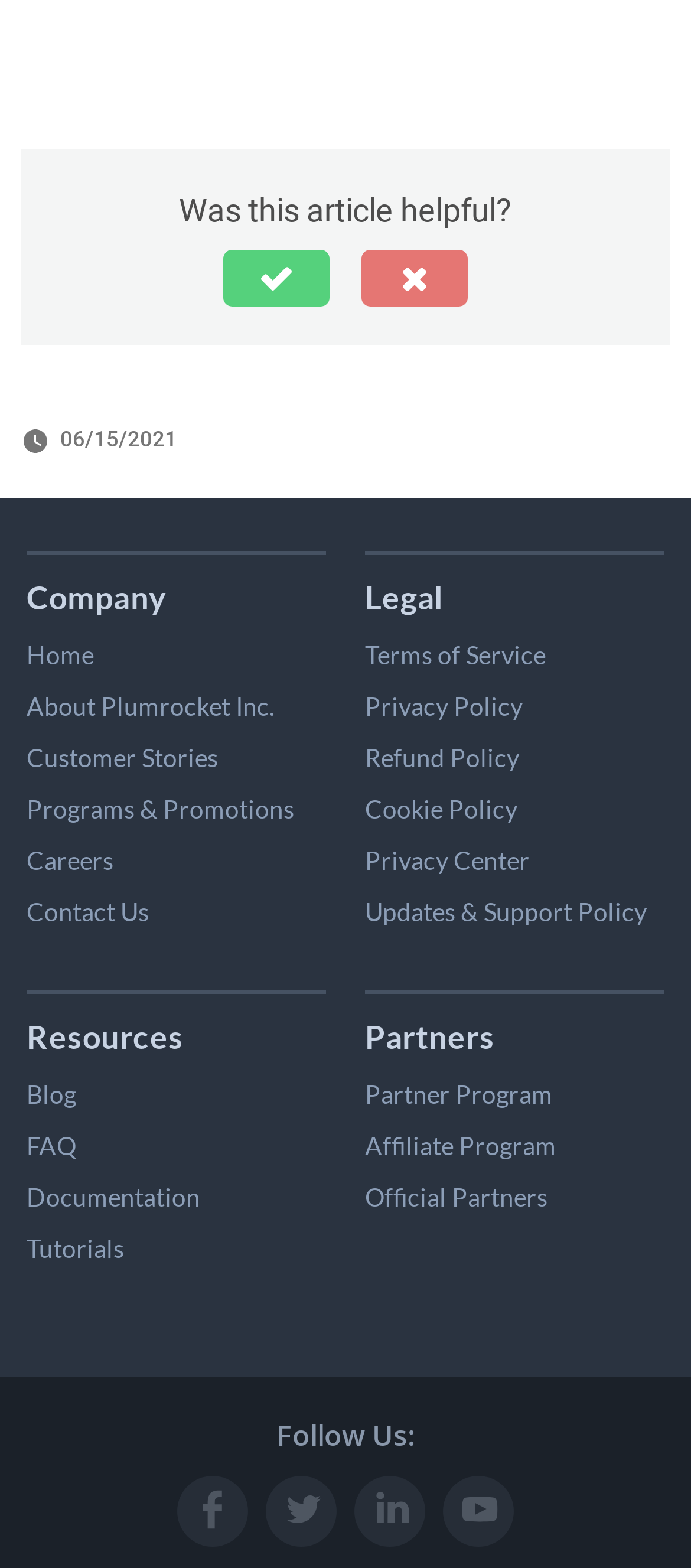What is the date of the latest article?
Please give a well-detailed answer to the question.

I found the date '06/15/2021' in the footer section, which is likely the date of the latest article.